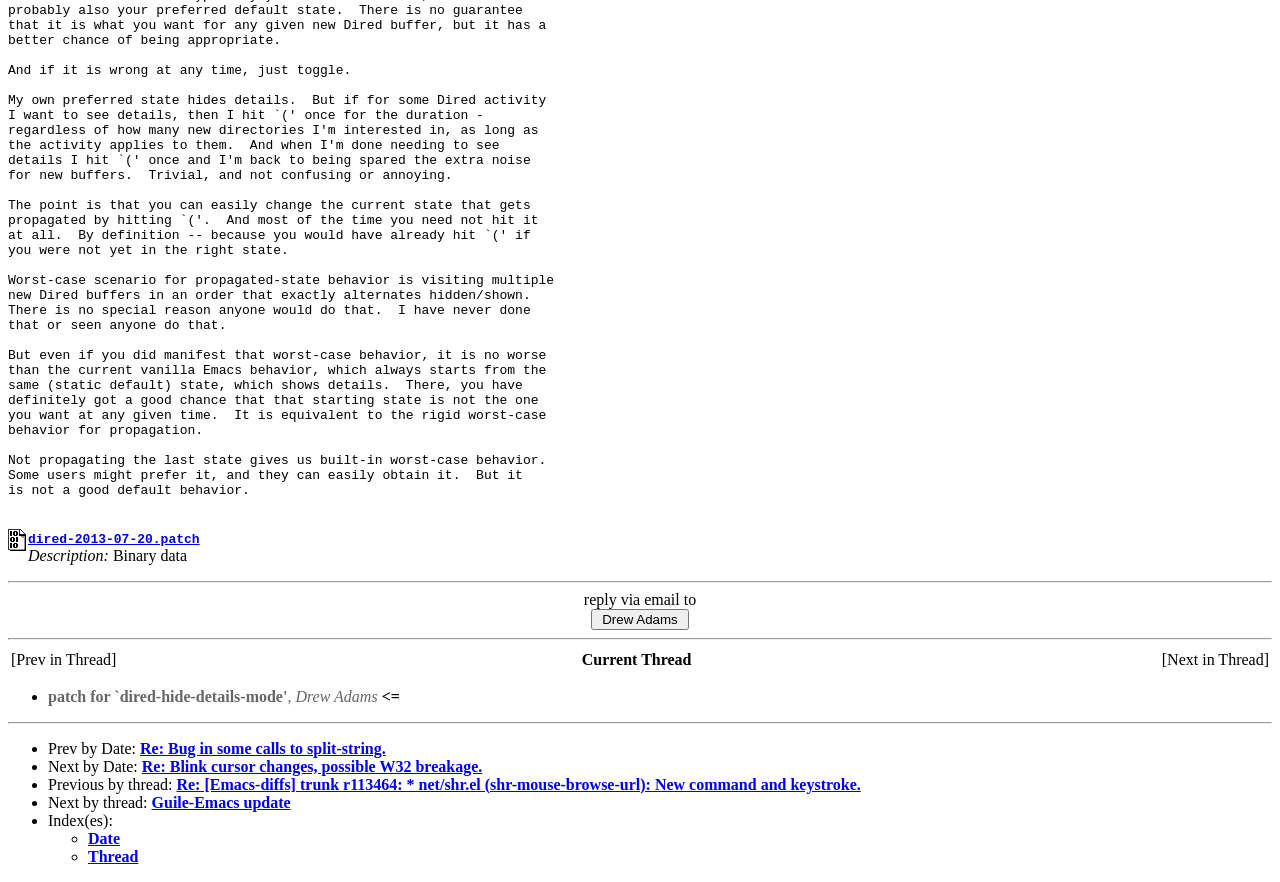What is the purpose of the '[Prev in Thread]' link?
Using the image, provide a concise answer in one word or a short phrase.

To navigate to previous thread